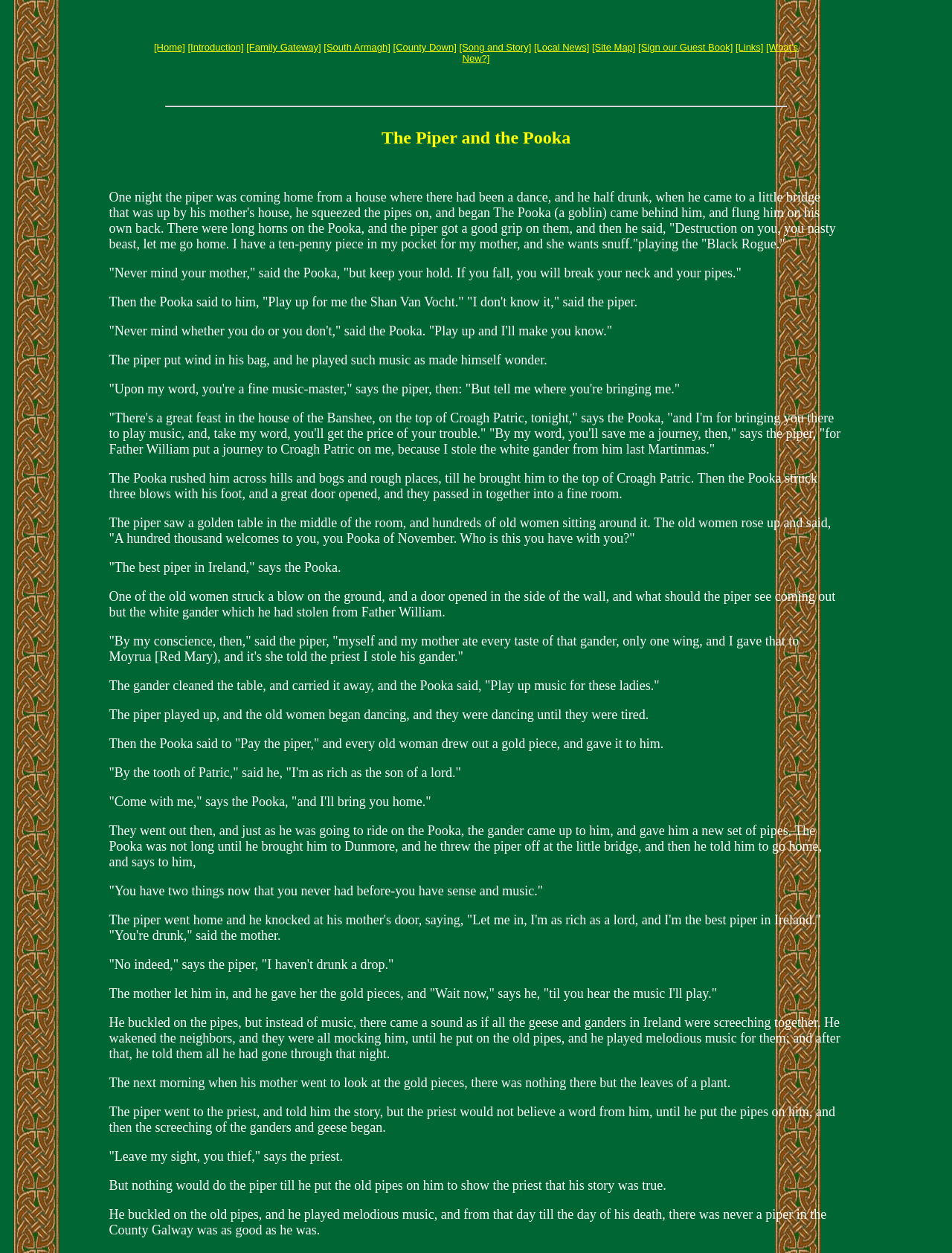Please find the bounding box coordinates for the clickable element needed to perform this instruction: "Click the 'What's New?' link".

[0.773, 0.033, 0.802, 0.042]